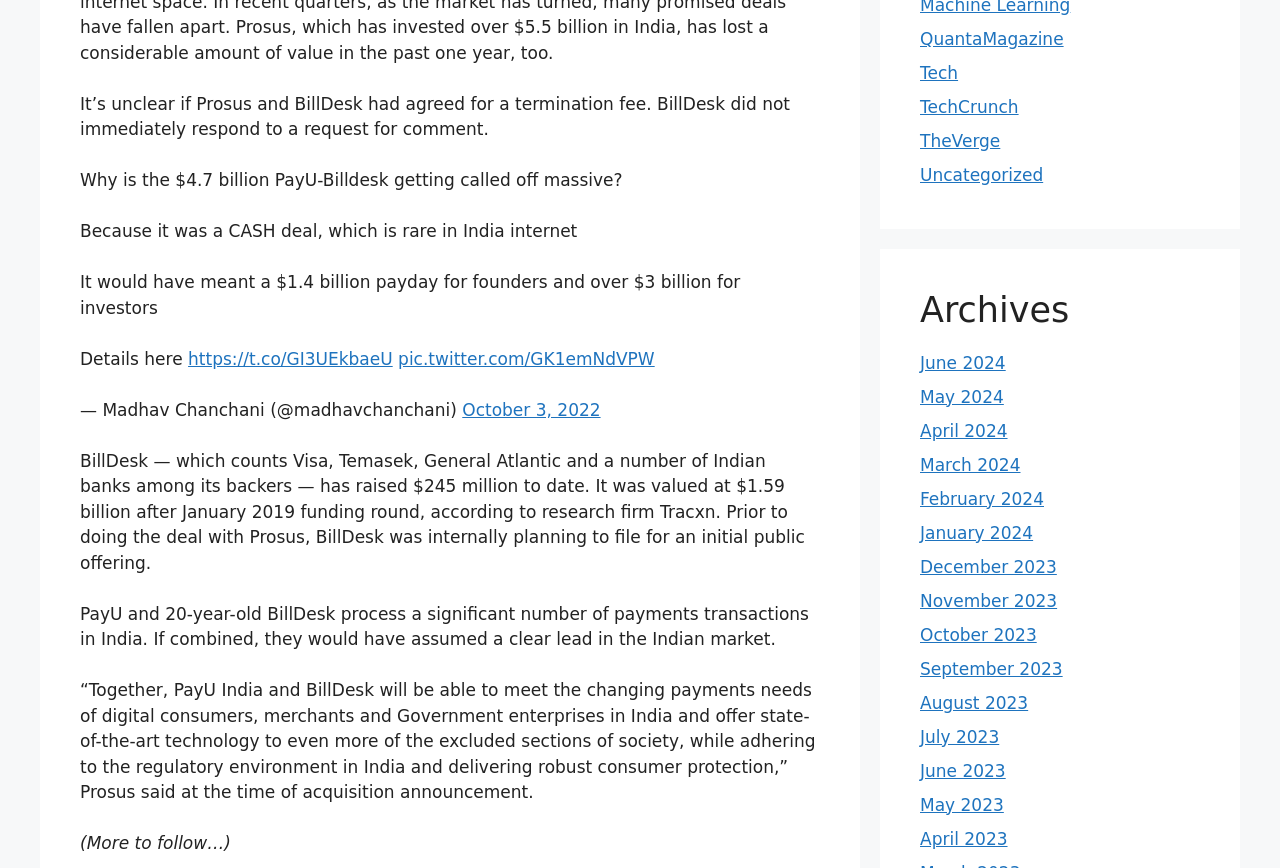Identify the bounding box coordinates for the UI element that matches this description: "TheVerge".

[0.719, 0.151, 0.782, 0.174]